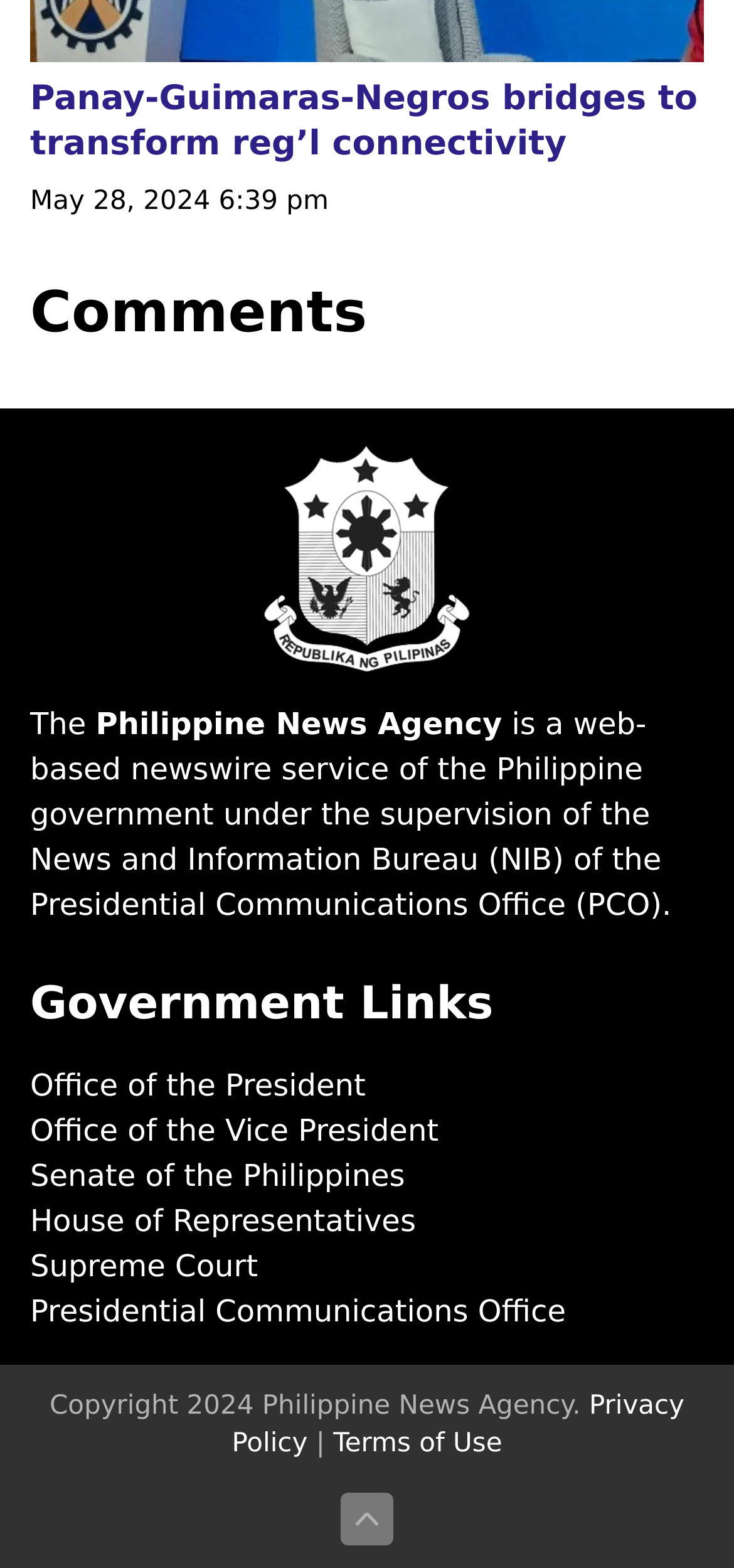Please specify the bounding box coordinates of the area that should be clicked to accomplish the following instruction: "Read the news article". The coordinates should consist of four float numbers between 0 and 1, i.e., [left, top, right, bottom].

[0.041, 0.05, 0.95, 0.104]